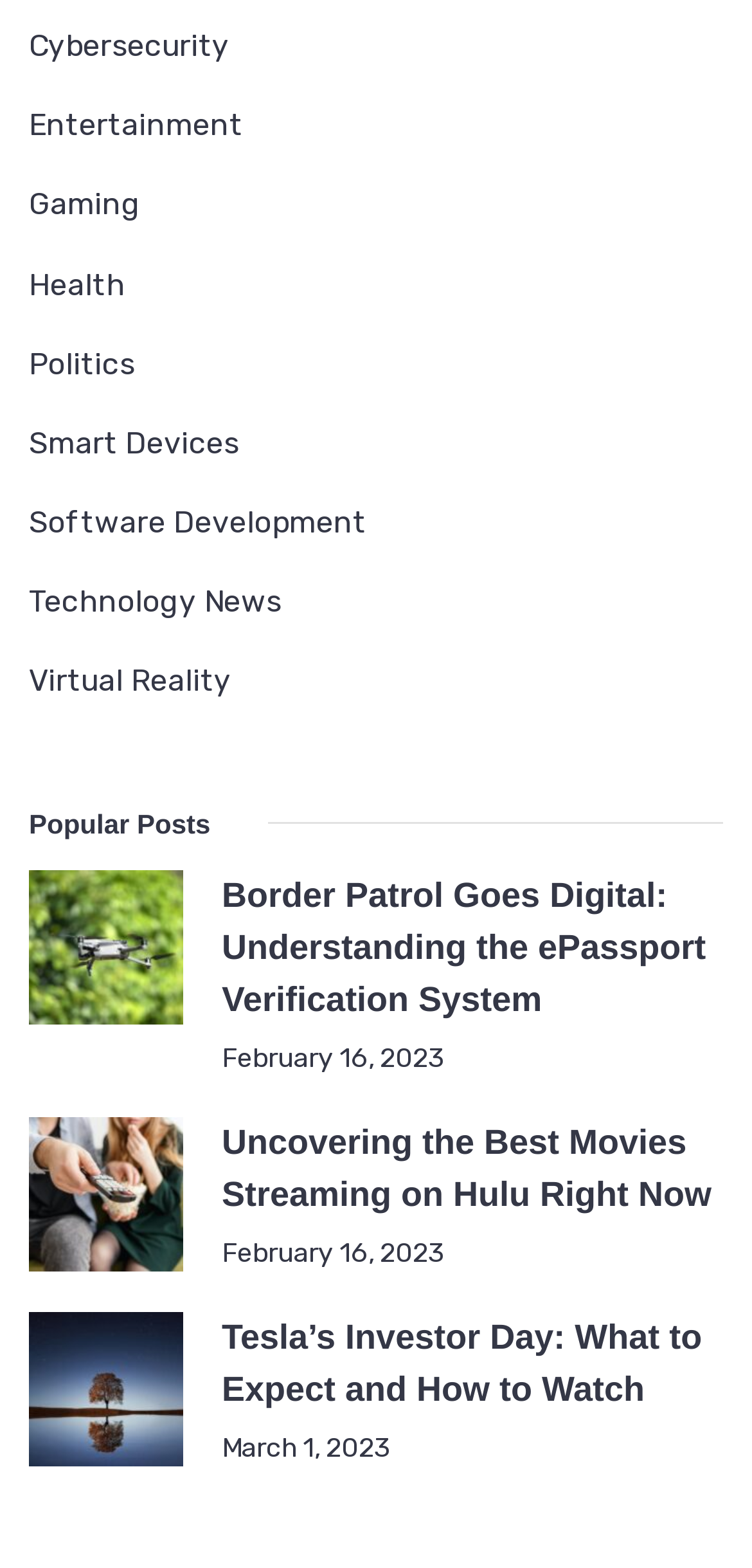What is the topic of the third popular post?
Please provide a comprehensive answer based on the details in the screenshot.

Under the 'Popular Posts' heading, I can see the third post with a title 'Tesla’s Investor Day: What to Expect and How to Watch', which is a link.